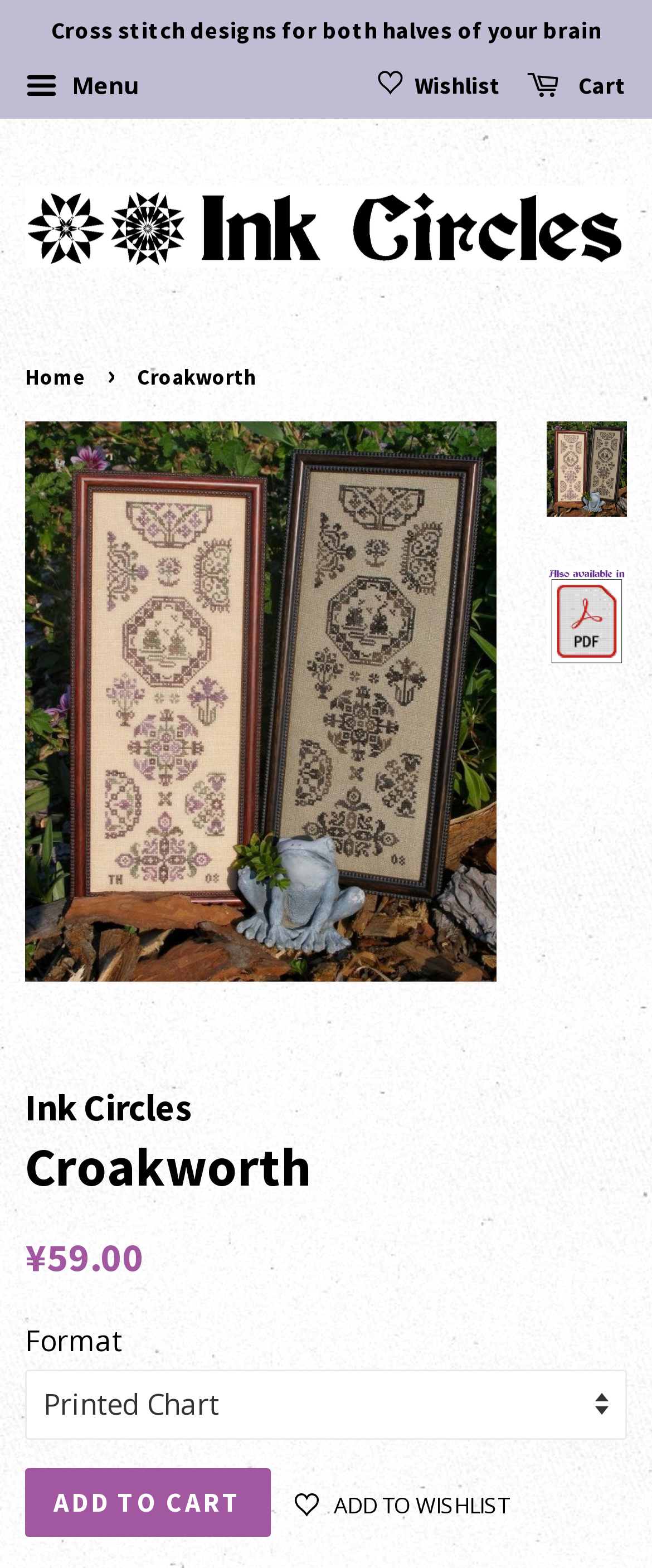With reference to the image, please provide a detailed answer to the following question: What is the name of the company or brand?

I found the answer by looking at the top section of the webpage, where it says 'Croakworth – Ink Circles', which suggests that Ink Circles is the name of the company or brand.